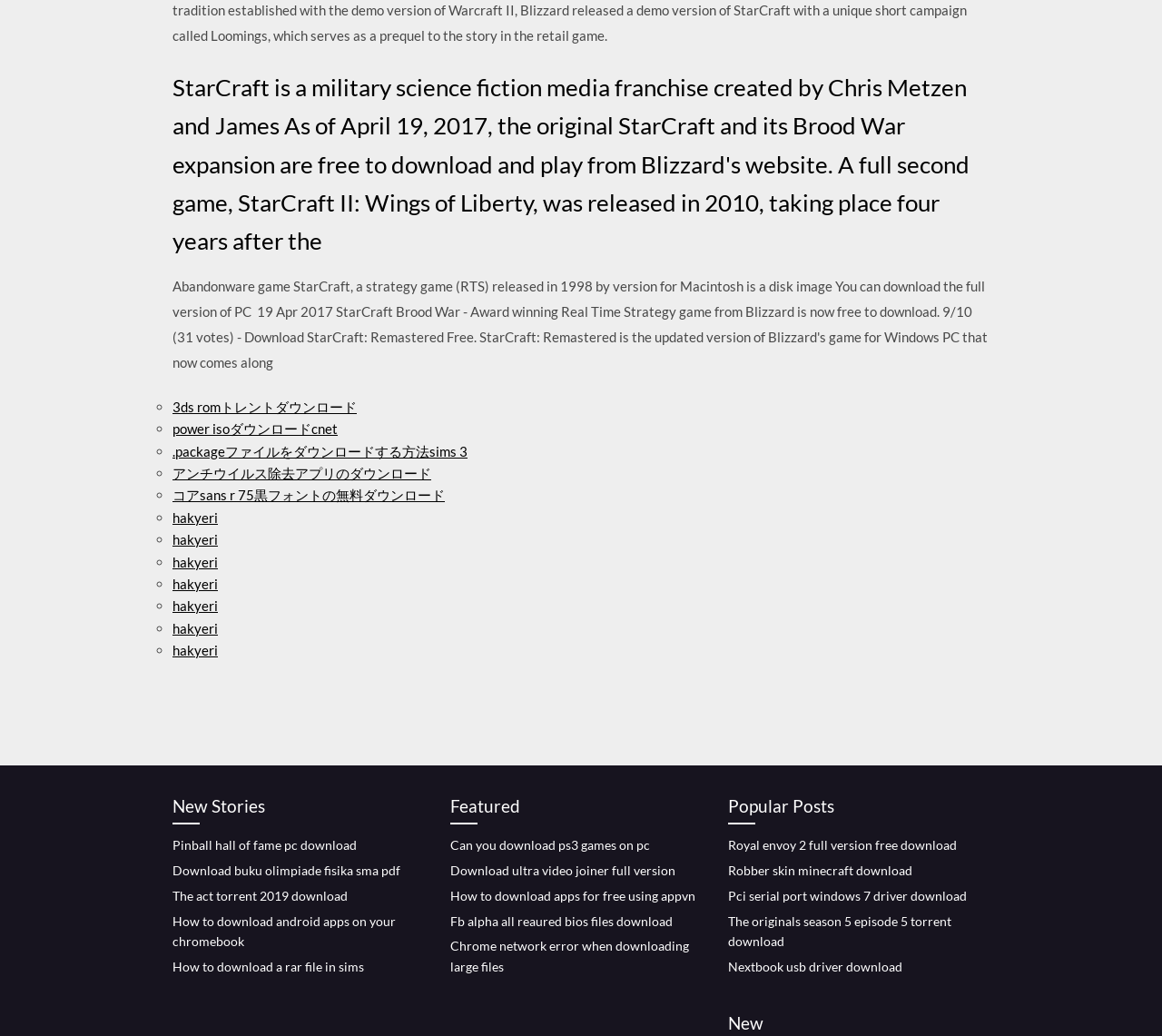What is the topic of the first heading?
Using the image, provide a concise answer in one word or a short phrase.

StarCraft